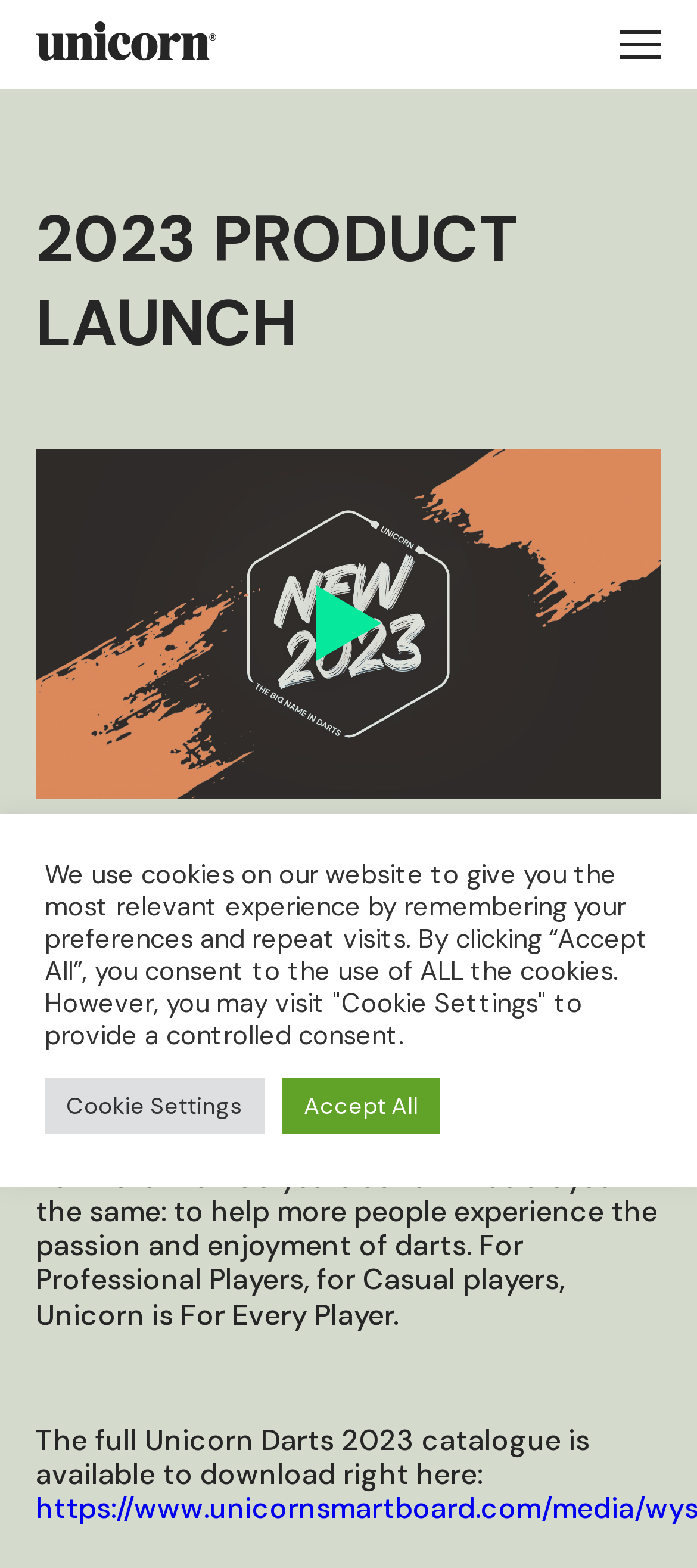Provide a thorough description of the webpage you see.

The webpage is about the 2023 product launch of Unicorn Darts. At the top, there is a heading that reads "2023 PRODUCT LAUNCH" in a prominent position, taking up most of the width of the page. Below this heading, there is a link that spans almost the entire width of the page. 

Further down, there is a block of text that welcomes visitors to the Unicorn Darts 2023 launch and invites them to watch a launch video to see the new products for 2023. This text is followed by a brief empty space, and then another block of text that describes the company's mission to help people experience the passion and enjoyment of darts.

Below this, there is a statement that informs visitors that the full Unicorn Darts 2023 catalogue is available to download. 

On the right side of the page, near the bottom, there is a notification about the use of cookies on the website. This notification includes two buttons, "Cookie Settings" and "Accept All", which allow visitors to control their cookie preferences.